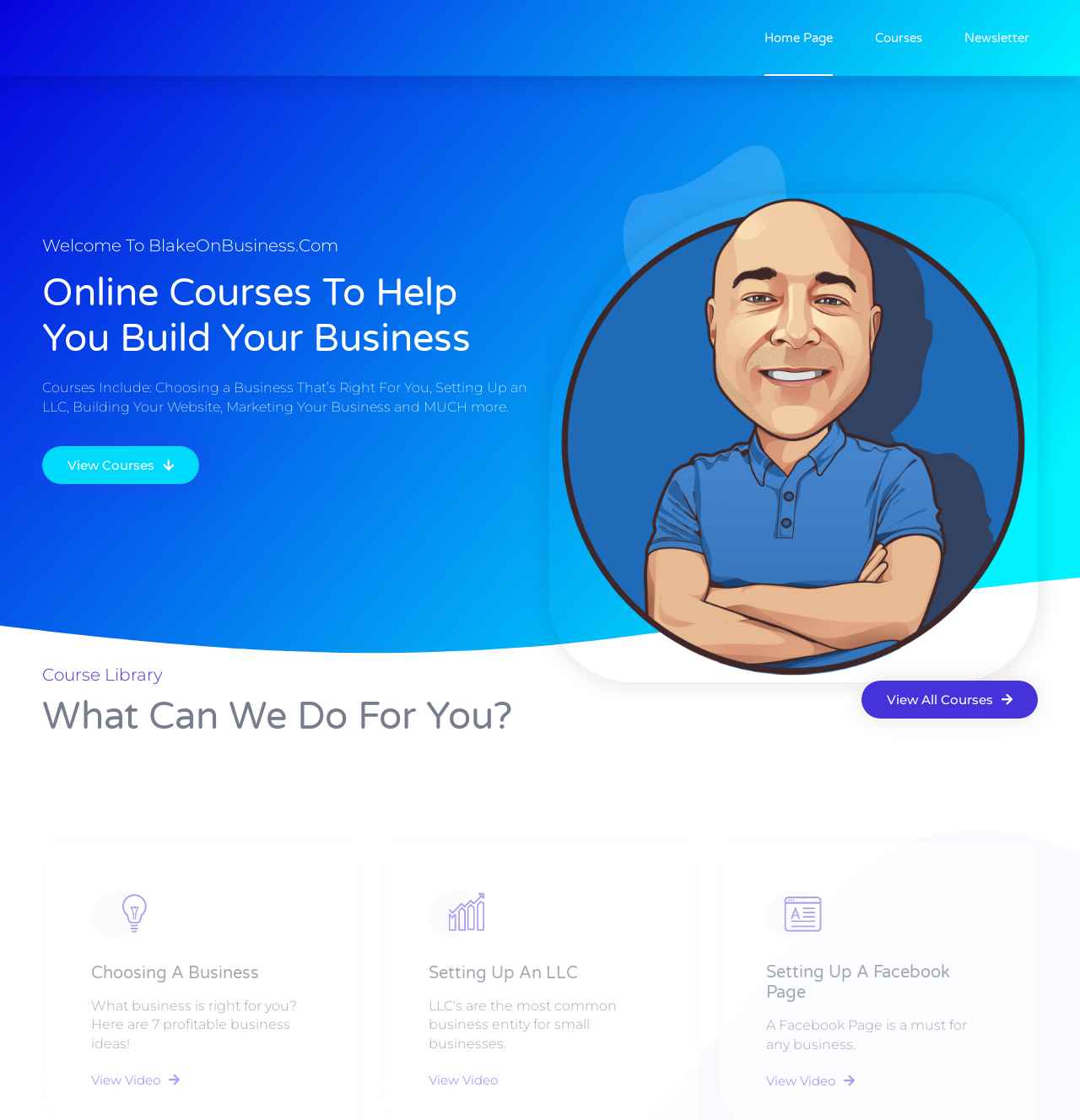Provide the bounding box coordinates of the section that needs to be clicked to accomplish the following instruction: "view all courses."

[0.798, 0.608, 0.961, 0.642]